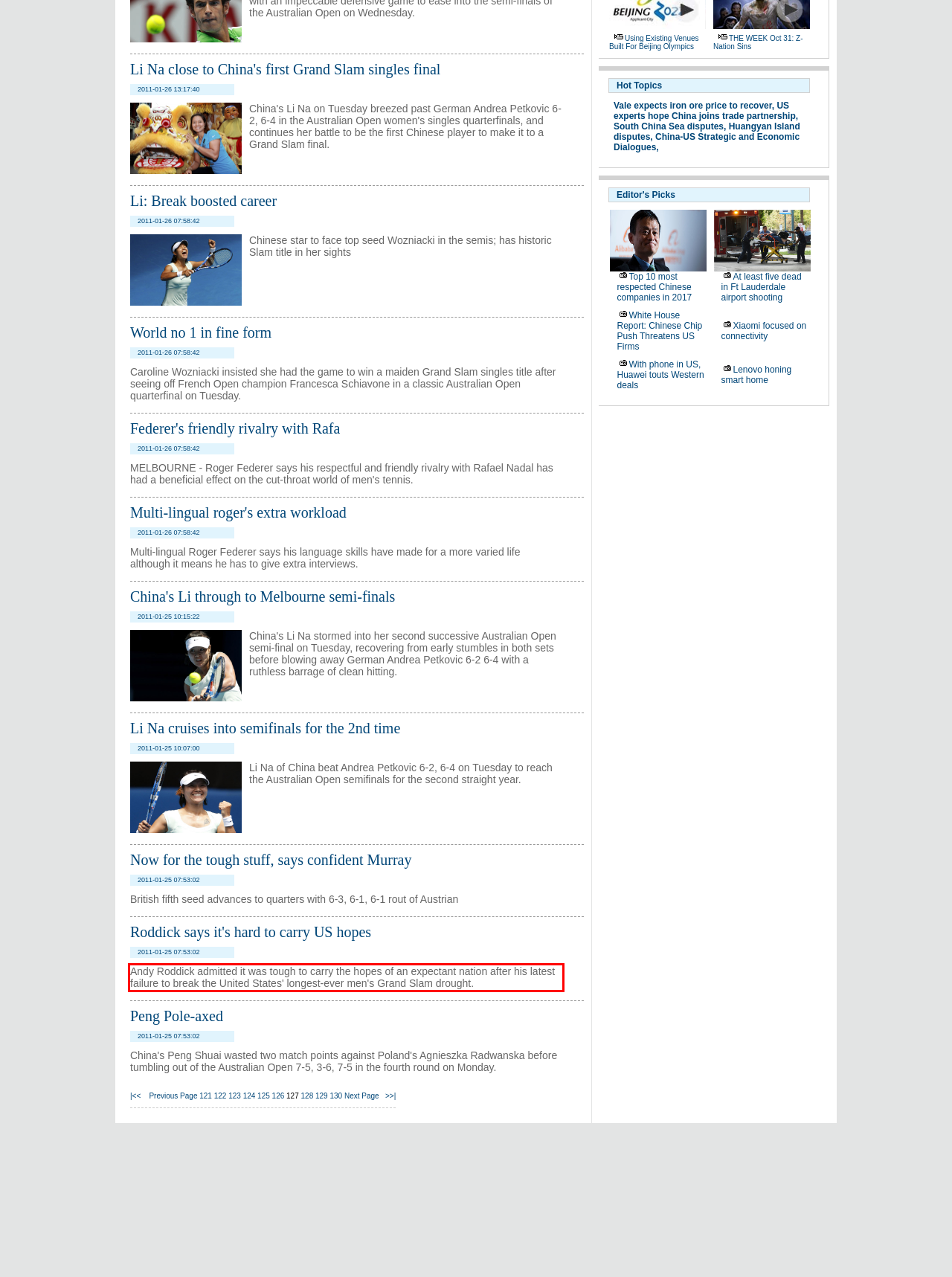Please analyze the screenshot of a webpage and extract the text content within the red bounding box using OCR.

Andy Roddick admitted it was tough to carry the hopes of an expectant nation after his latest failure to break the United States' longest-ever men's Grand Slam drought.